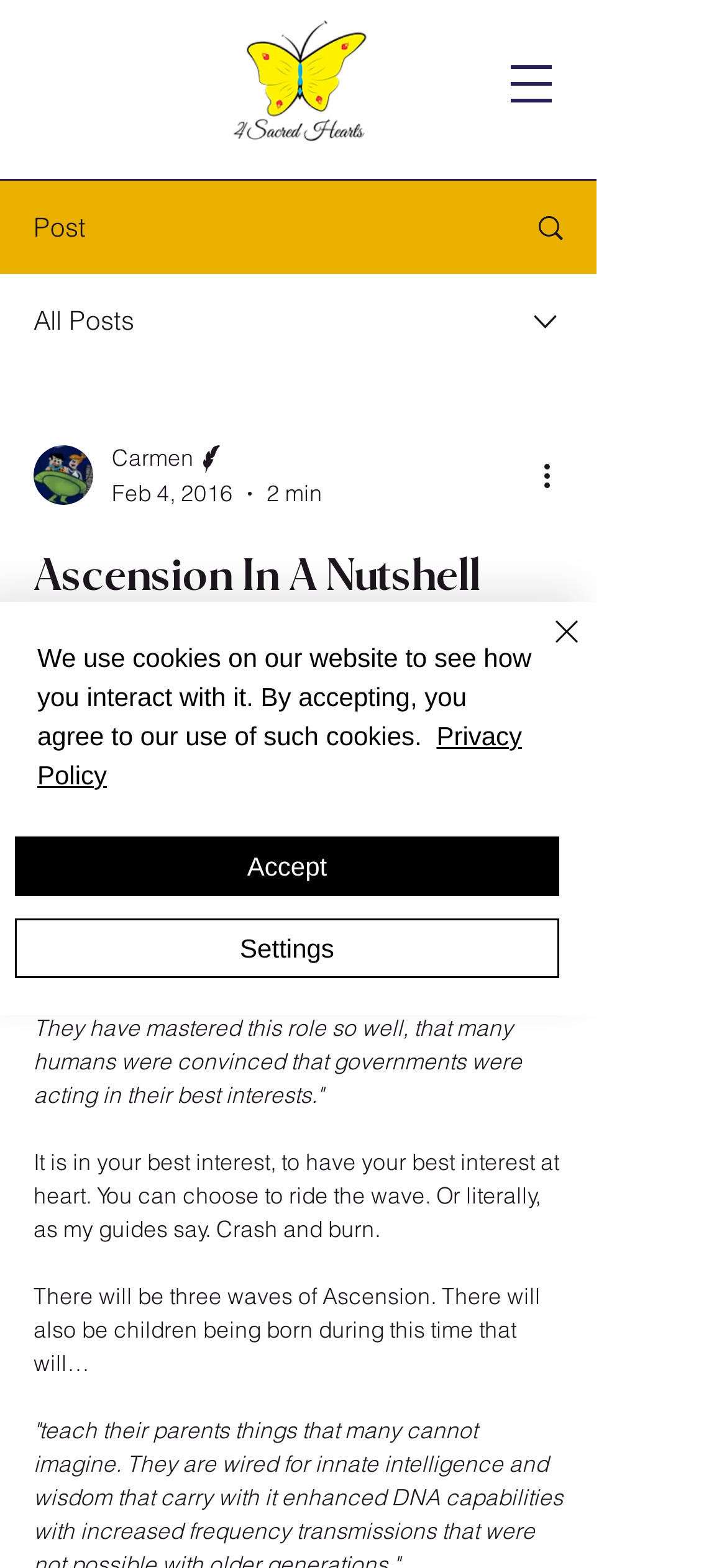Craft a detailed narrative of the webpage's structure and content.

The webpage is titled "Ascension In A Nutshell" and features a prominent logo of 4 Sacred Hearts at the top left corner. Below the logo, there is a navigation menu button on the right side. The main content area is divided into two sections. On the left side, there are several links and images, including a writer's picture, a combobox with the writer's name "Carmen", and a date "Feb 4, 2016". 

On the right side, there is a heading "Ascension In A Nutshell" followed by a series of quotes and paragraphs. The first quote is from Michael Forrester, and it says "World as we know it has changed." The quote is attributed to PreventDisease.com. The text continues with a discussion about embracing insanity and doing the same thing while expecting different results. There are also links to In5D and other quotes about ascension.

Below the main content area, there is a cookie alert notification that spans the entire width of the page. The notification informs users that the website uses cookies and provides links to the Privacy Policy. There are three buttons: "Accept", "Settings", and "Close" to manage the cookie settings.